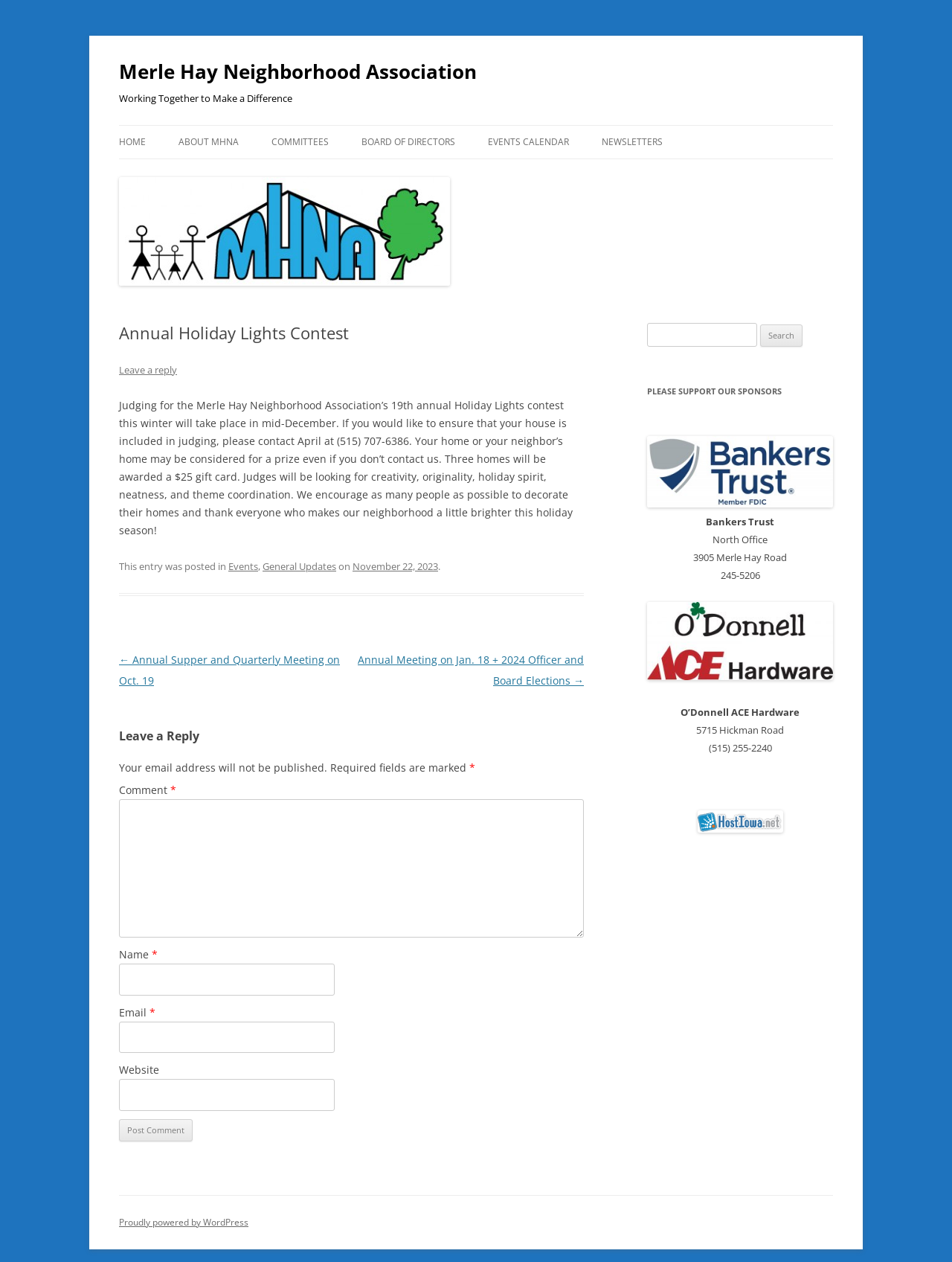Respond concisely with one word or phrase to the following query:
What is the deadline to contact April to ensure inclusion in the contest?

Mid-December